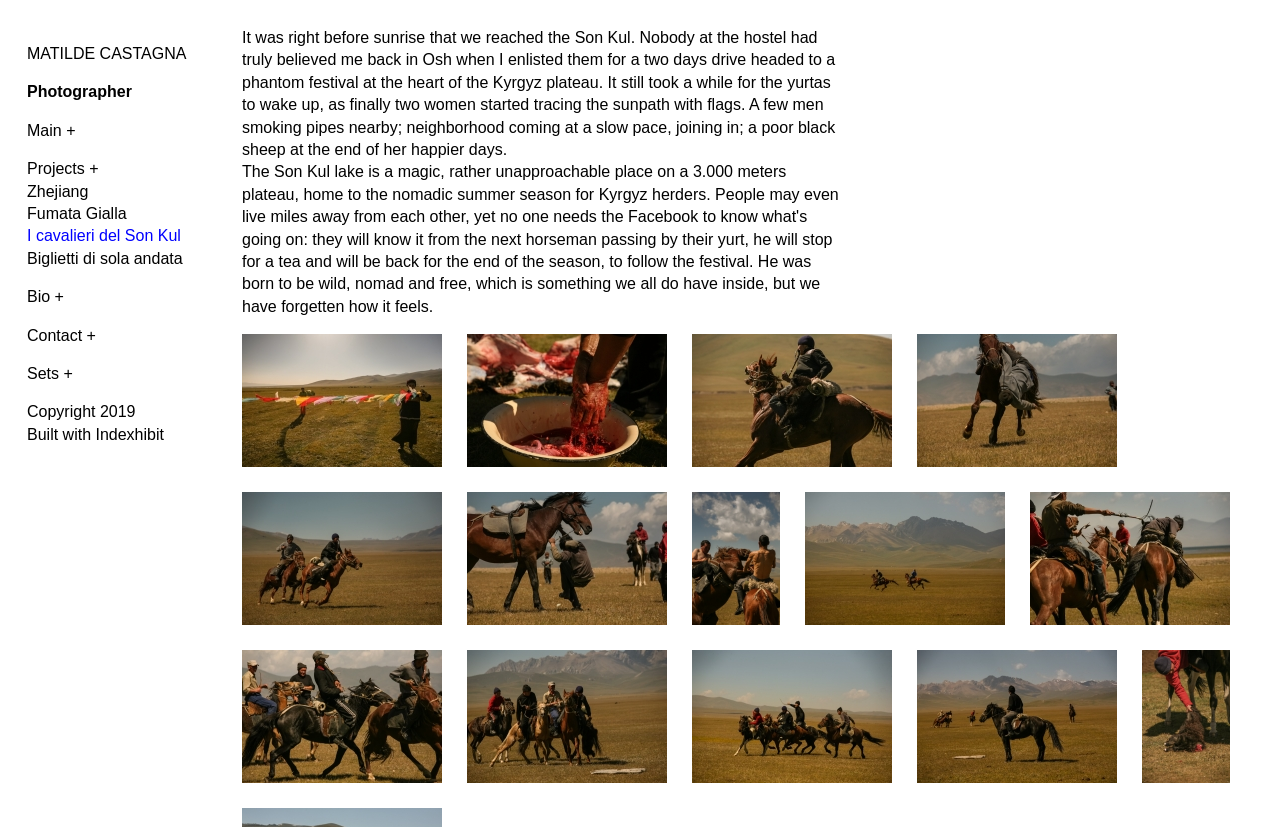Show the bounding box coordinates for the element that needs to be clicked to execute the following instruction: "Click on the first image". Provide the coordinates in the form of four float numbers between 0 and 1, i.e., [left, top, right, bottom].

[0.189, 0.404, 0.345, 0.565]